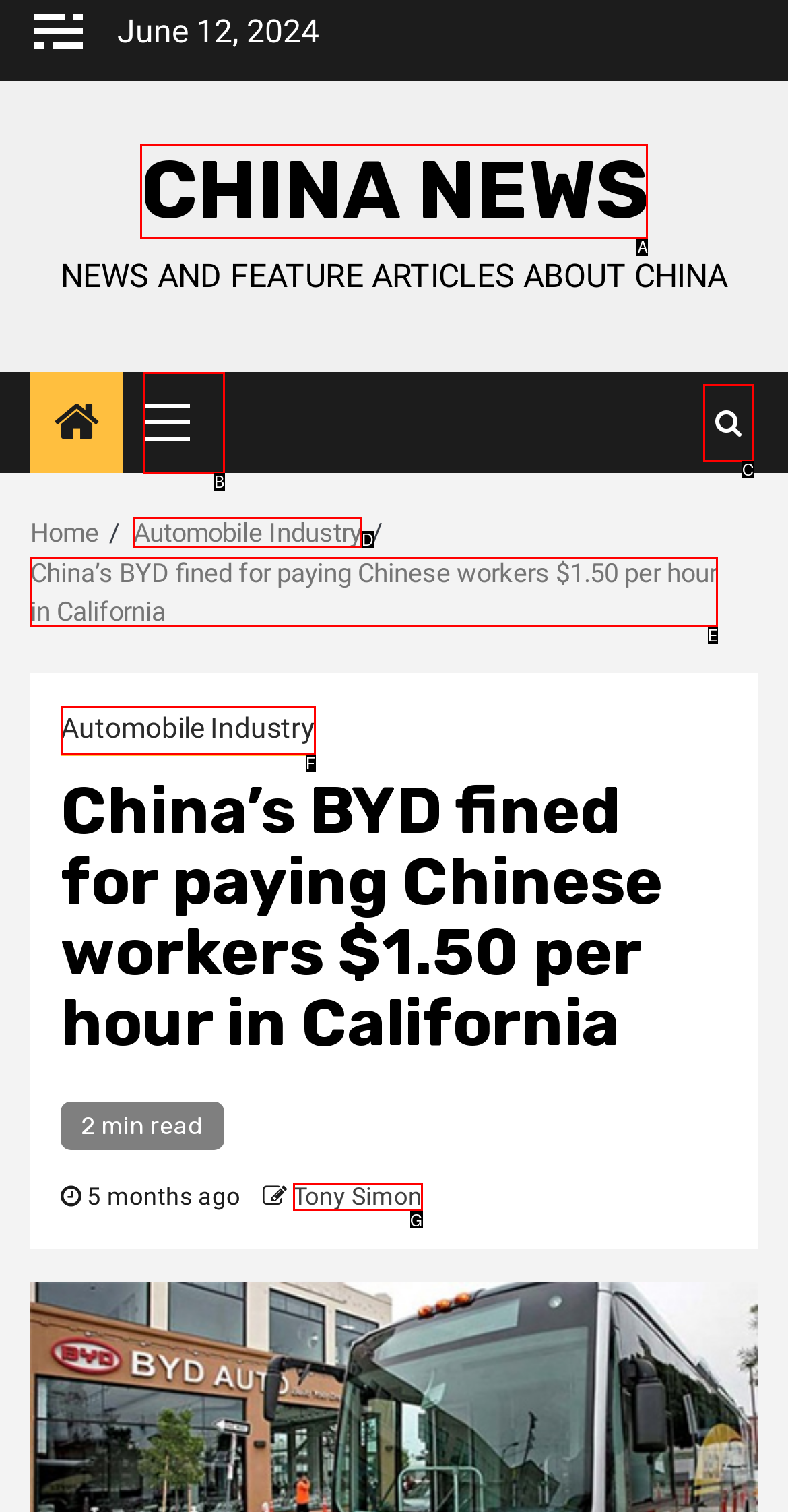Choose the option that best matches the element: Automobile Industry
Respond with the letter of the correct option.

D